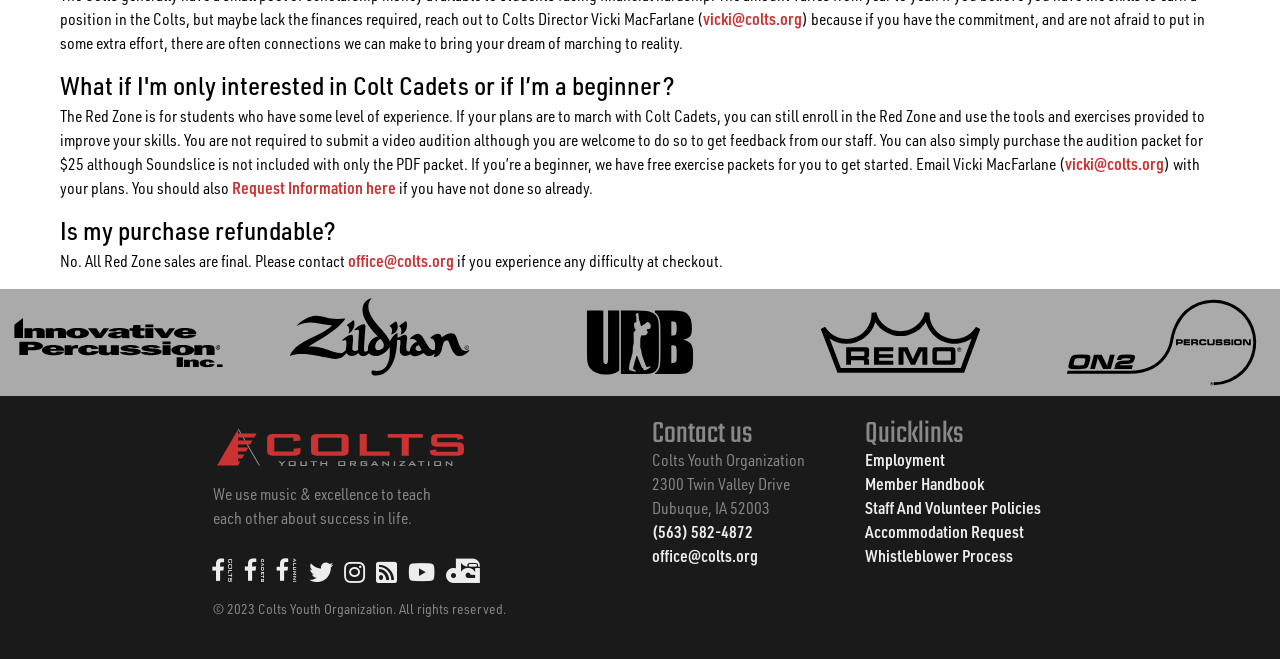What is the refund policy for Red Zone sales?
Respond with a short answer, either a single word or a phrase, based on the image.

No refunds